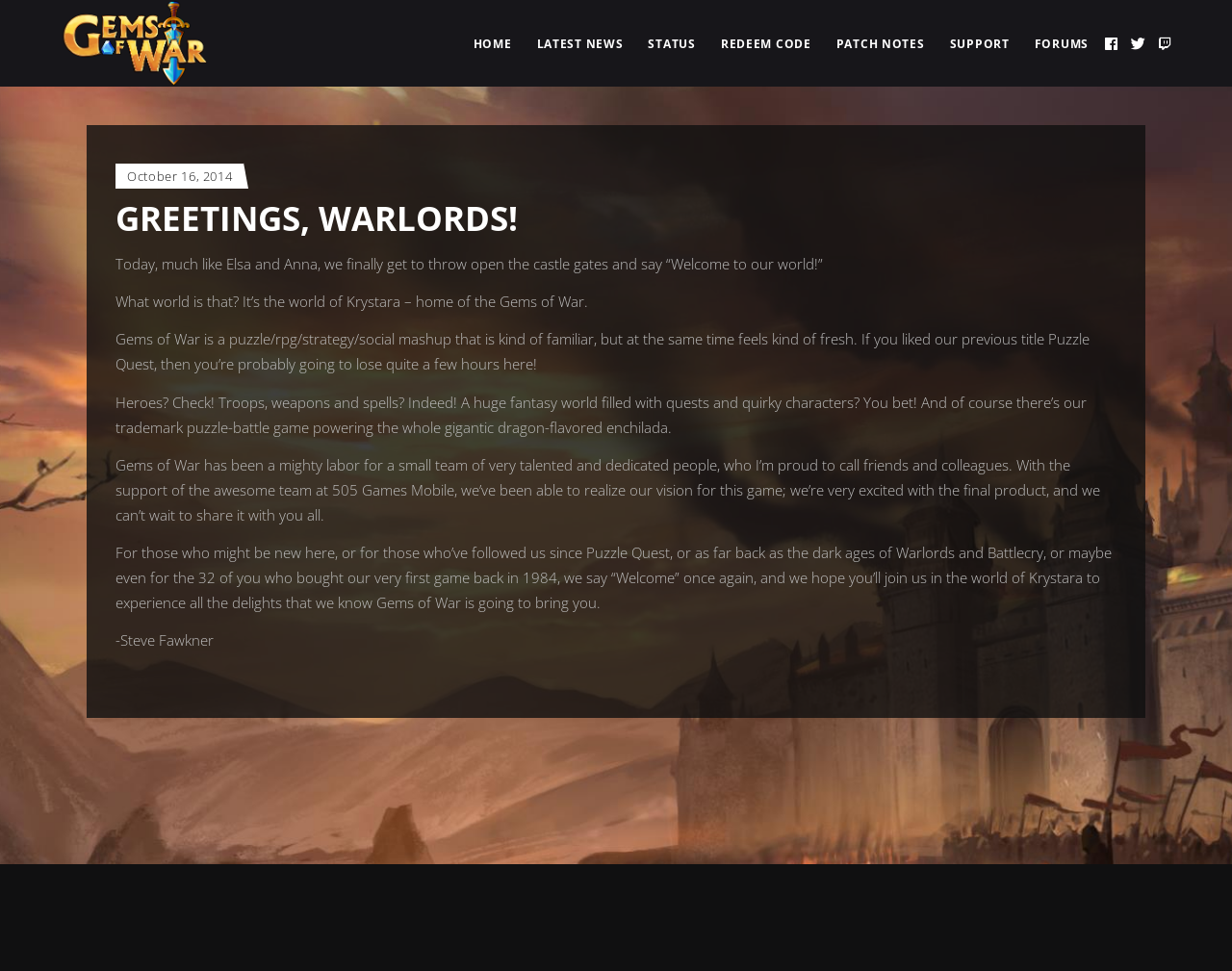Please identify the bounding box coordinates of the element on the webpage that should be clicked to follow this instruction: "Click the REDEEM CODE link". The bounding box coordinates should be given as four float numbers between 0 and 1, formatted as [left, top, right, bottom].

[0.578, 0.0, 0.665, 0.089]